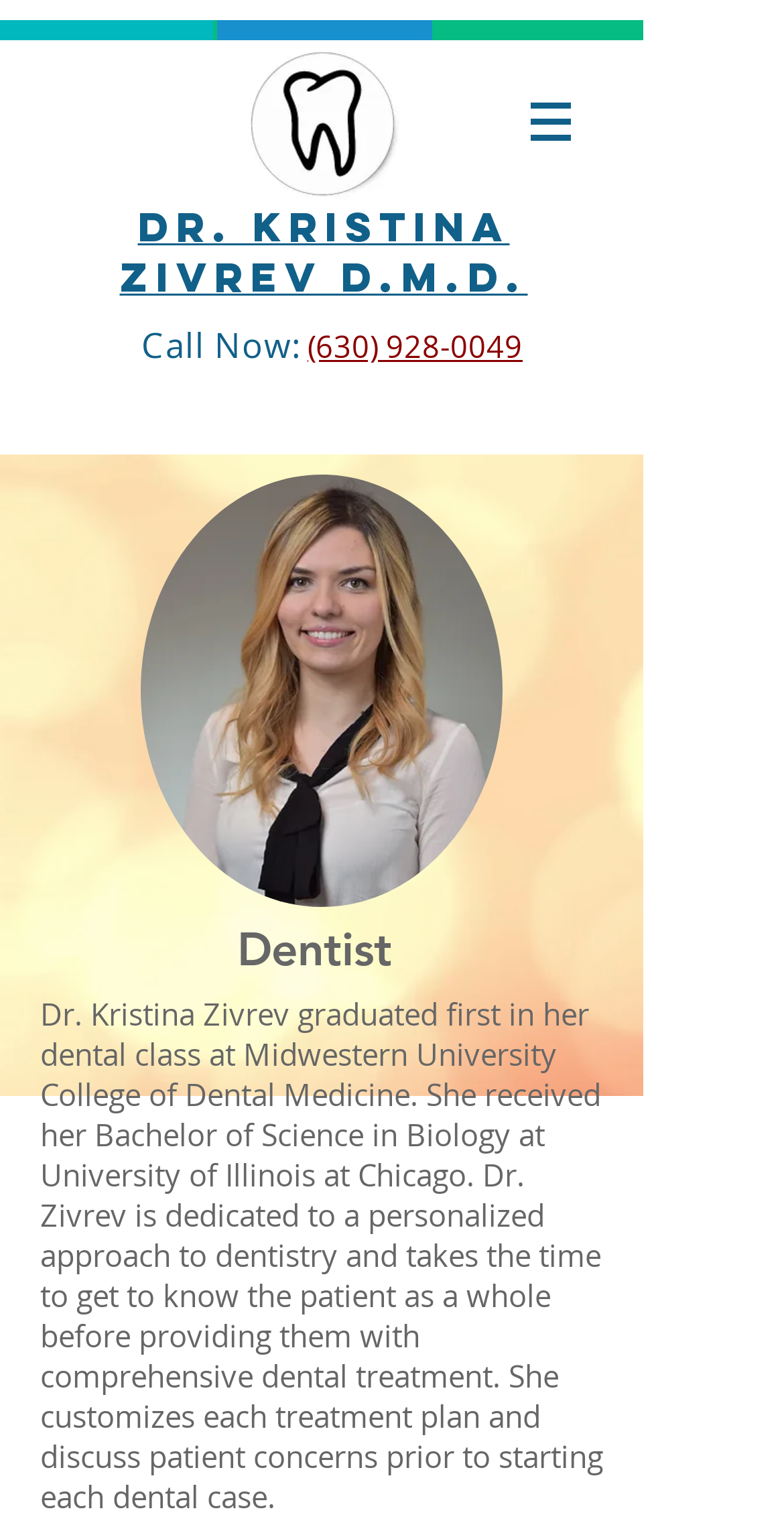What is the approach Dr. Kristina takes to dentistry?
Provide an in-depth answer to the question, covering all aspects.

Dr. Kristina's approach to dentistry is mentioned in the StaticText element with ID 173, which describes her background. According to the text, she takes a personalized approach to dentistry, getting to know the patient as a whole before providing comprehensive dental treatment.